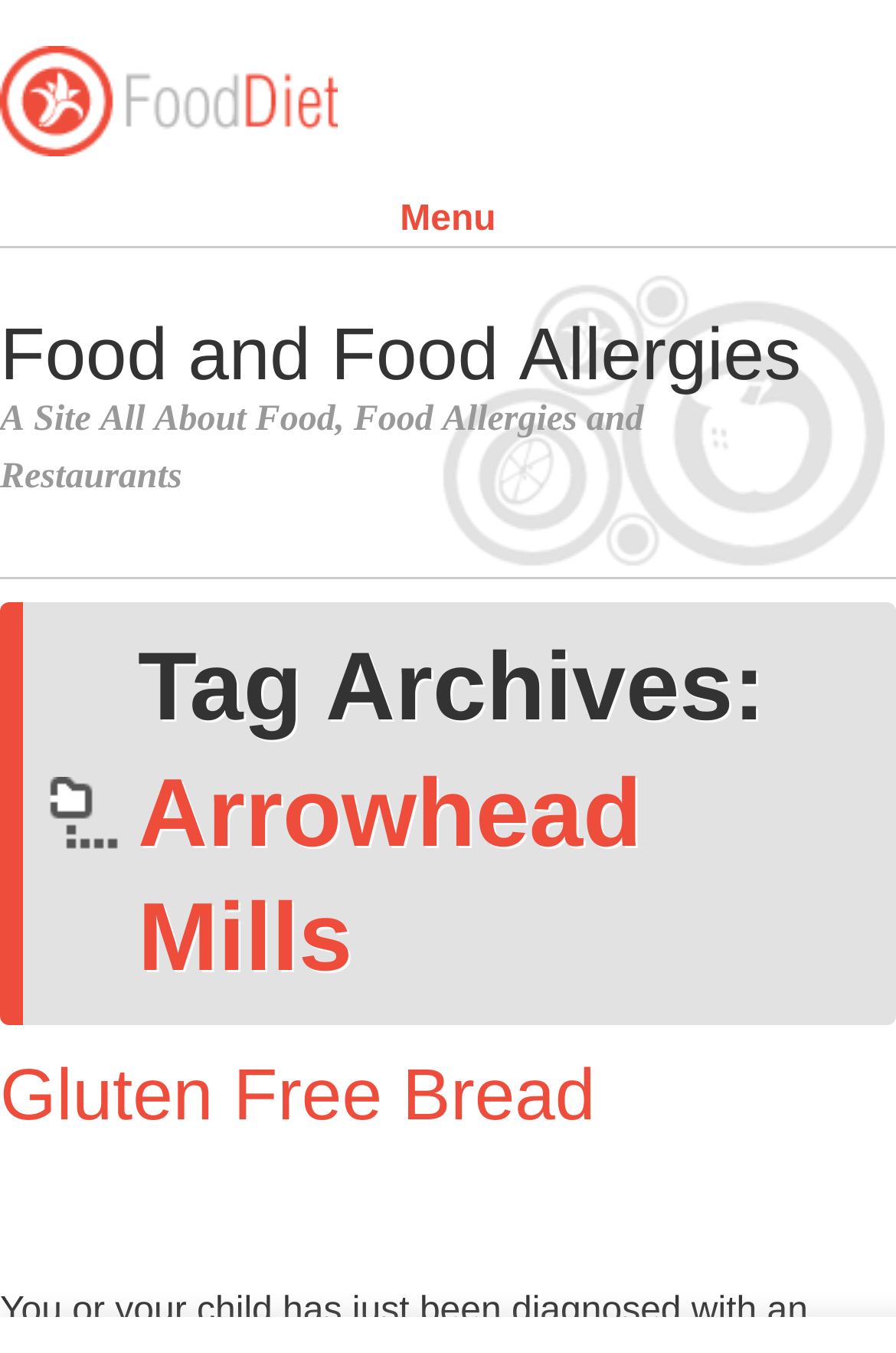What is the position of the 'Menu' heading on the webpage?
Refer to the screenshot and deliver a thorough answer to the question presented.

By comparing the y1 and y2 coordinates of the 'Menu' heading and the 'Food and Food Allergies' link, I can determine that the 'Menu' heading is above the link, as its y1 and y2 values are smaller.